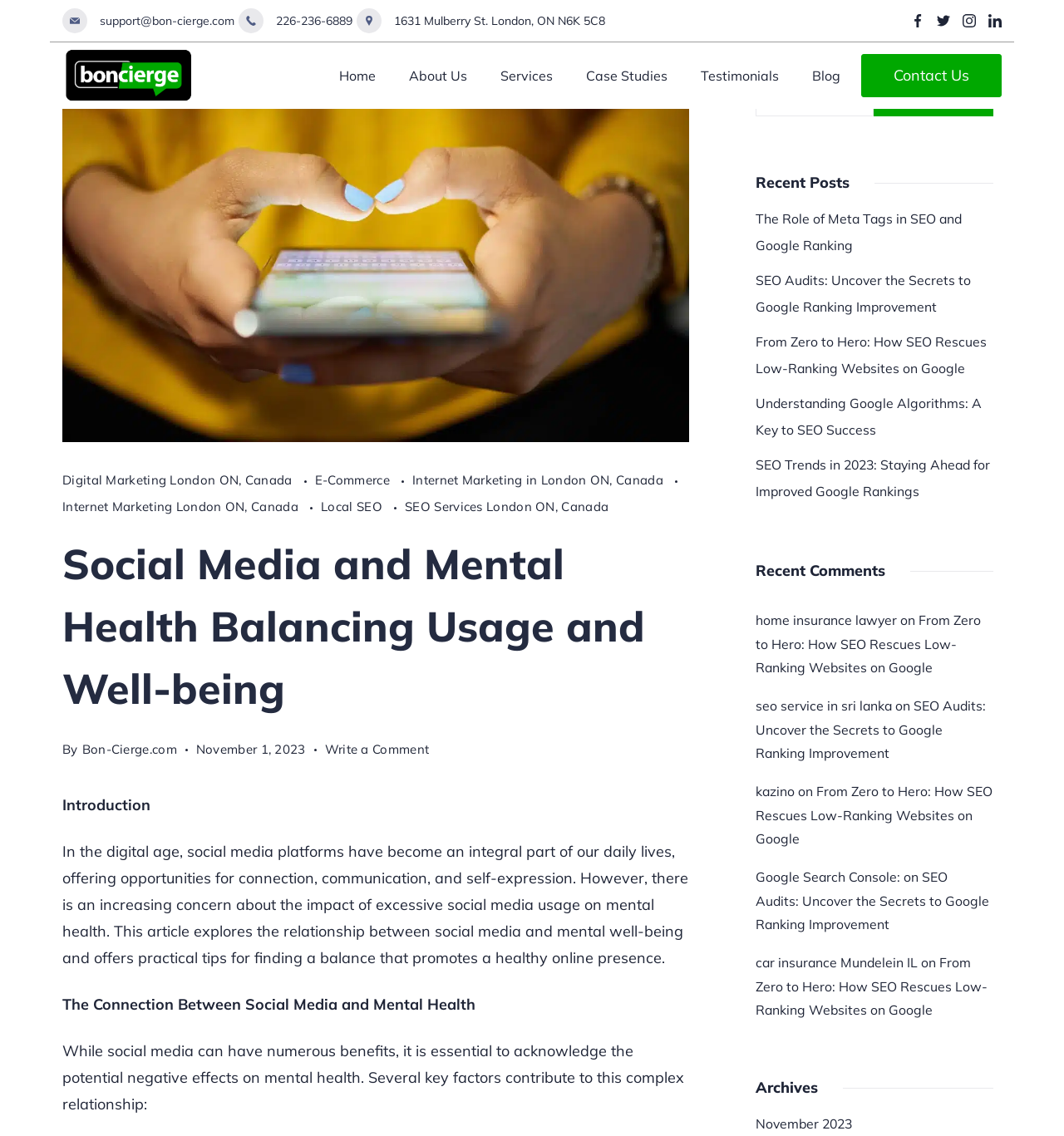Identify the bounding box coordinates of the clickable region to carry out the given instruction: "Search for something".

[0.71, 0.066, 0.934, 0.102]